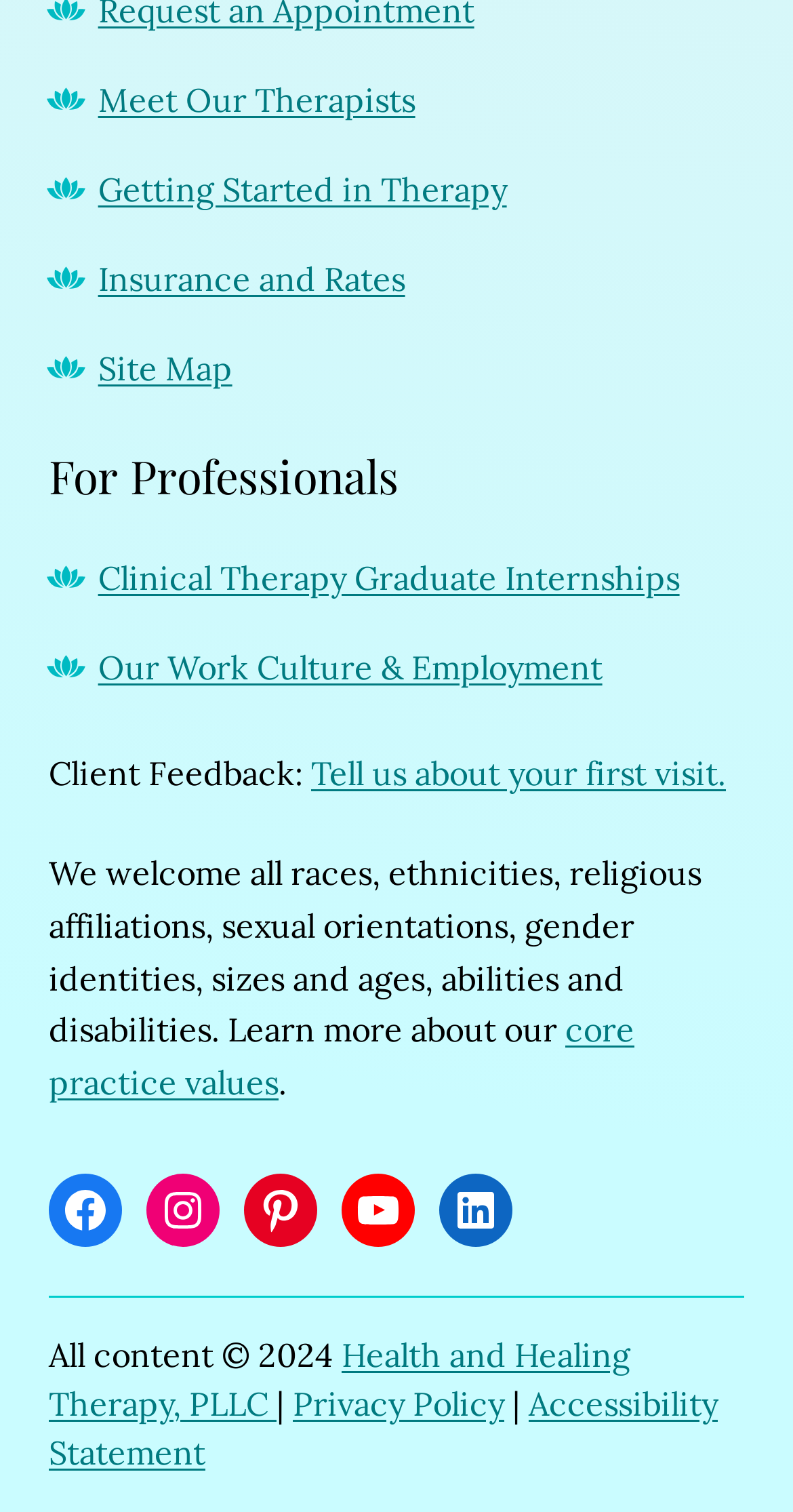Locate the bounding box coordinates of the area to click to fulfill this instruction: "Get started with therapy". The bounding box should be presented as four float numbers between 0 and 1, in the order [left, top, right, bottom].

[0.124, 0.111, 0.639, 0.138]